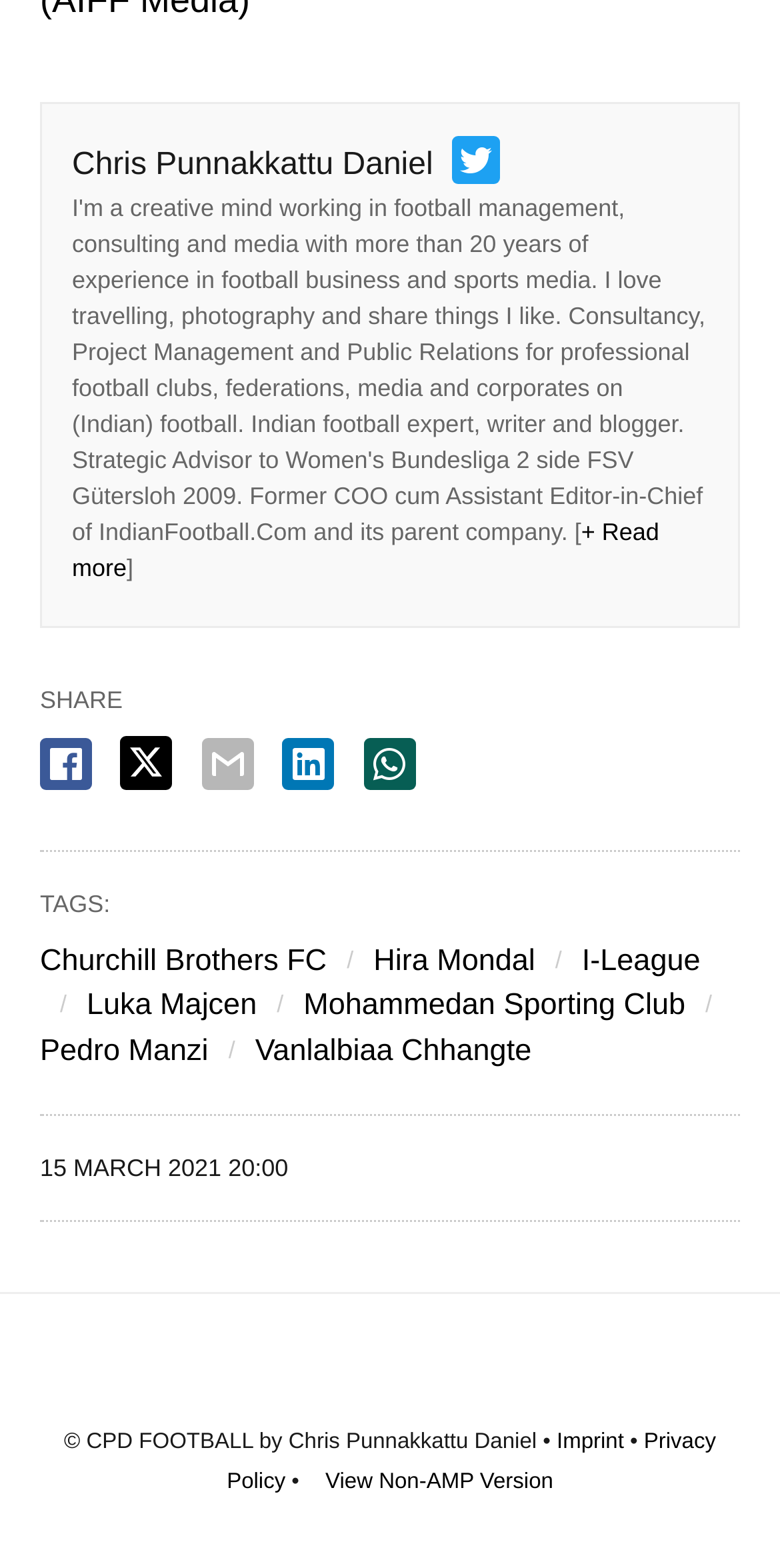Who is the author of the article?
Answer the question with a thorough and detailed explanation.

The author of the article is mentioned at the top of the webpage, where it says 'Chris Punnakkattu Daniel'. This is likely the name of the person who wrote the article.